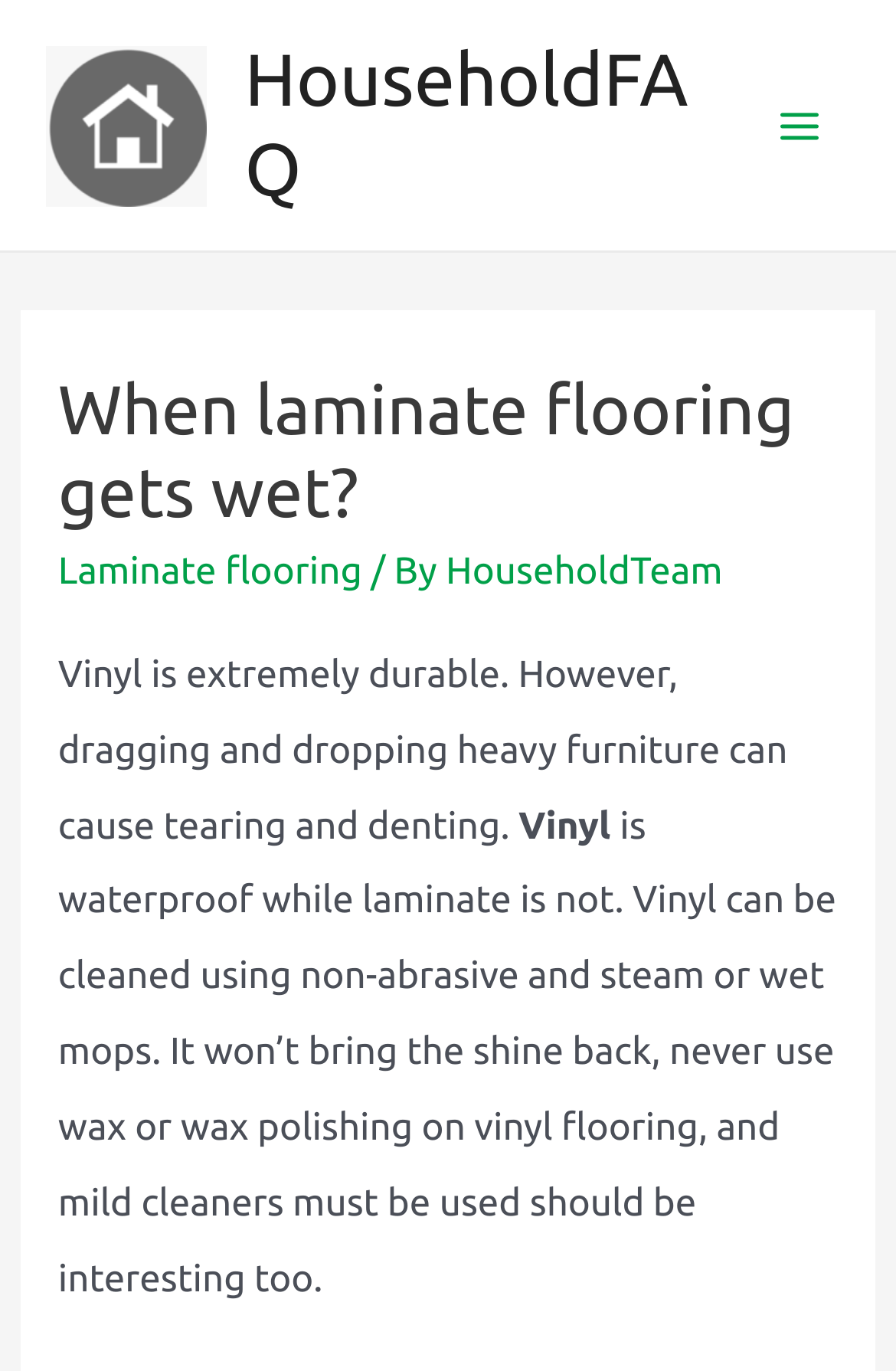What can cause damage to vinyl flooring?
Use the image to give a comprehensive and detailed response to the question.

According to the webpage, 'dragging and dropping heavy furniture can cause tearing and denting' to vinyl flooring. This suggests that heavy furniture can be a potential hazard to the integrity of vinyl flooring.